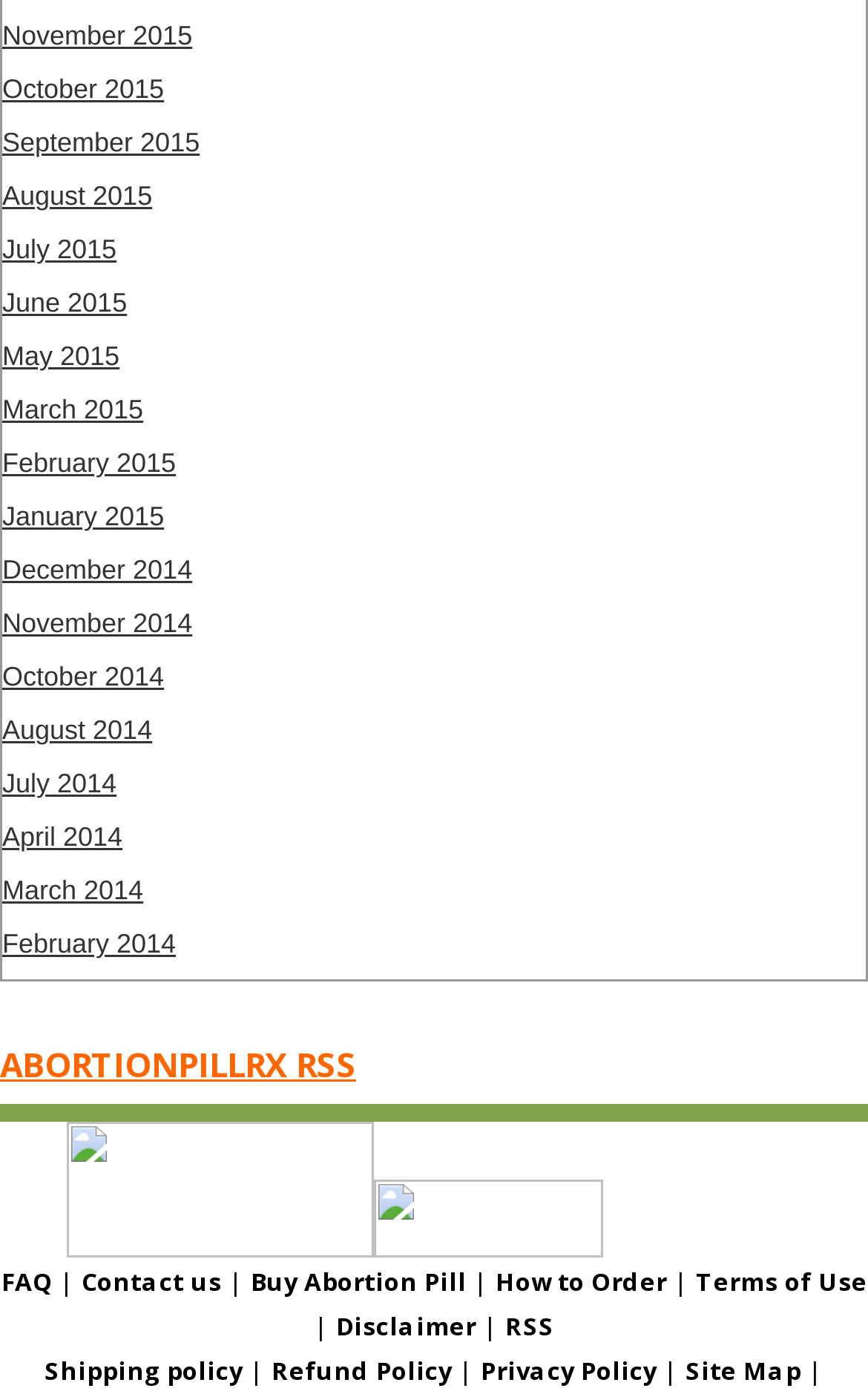What is the position of the 'RSS' link?
Kindly offer a comprehensive and detailed response to the question.

By analyzing the bounding box coordinates of the 'RSS' link, I found that it is located at the bottom right section of the webpage, with a y1 coordinate of 0.939 and an x2 coordinate of 0.638.